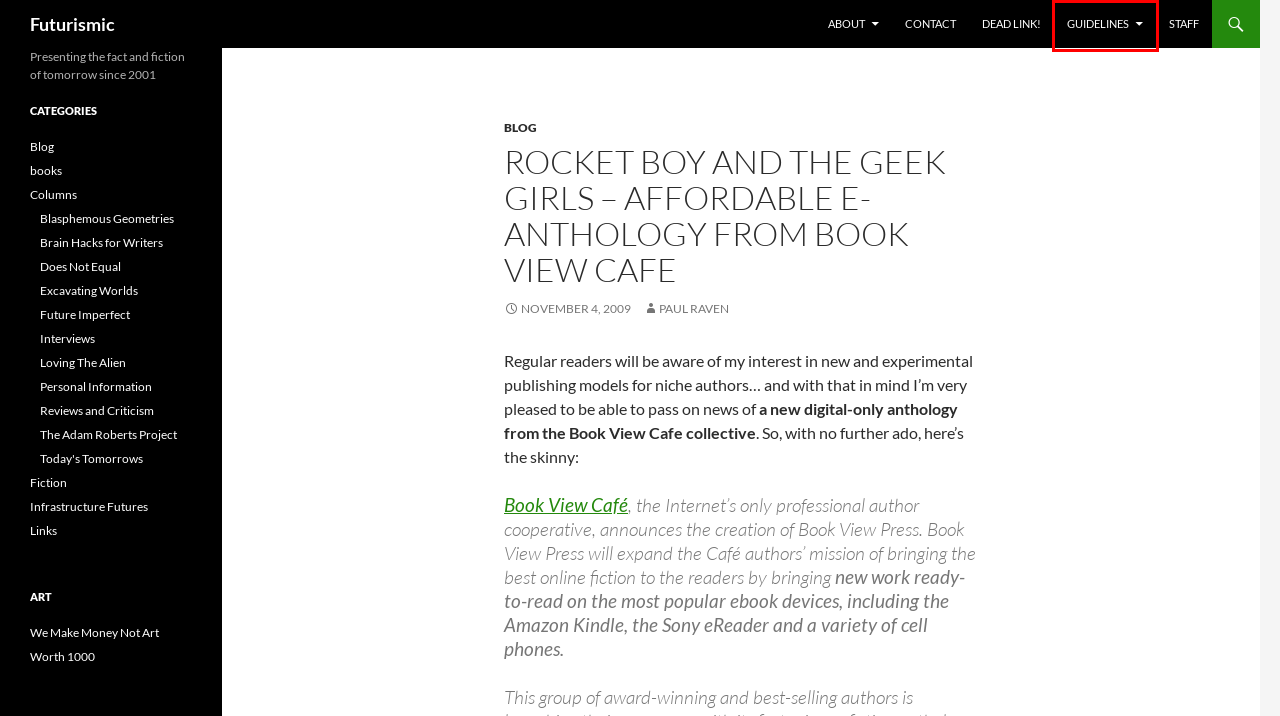You have a screenshot of a webpage with a red bounding box around an element. Identify the webpage description that best fits the new page that appears after clicking the selected element in the red bounding box. Here are the candidates:
A. Does Not Equal | Futurismic
B. Excavating Worlds | Futurismic
C. Brain Hacks for Writers | Futurismic
D. Guidelines | Futurismic
E. Contact | Futurismic
F. Today’s Tomorrows | Futurismic
G. Infrastructure Futures | Futurismic
H. Dead link! | Futurismic

D